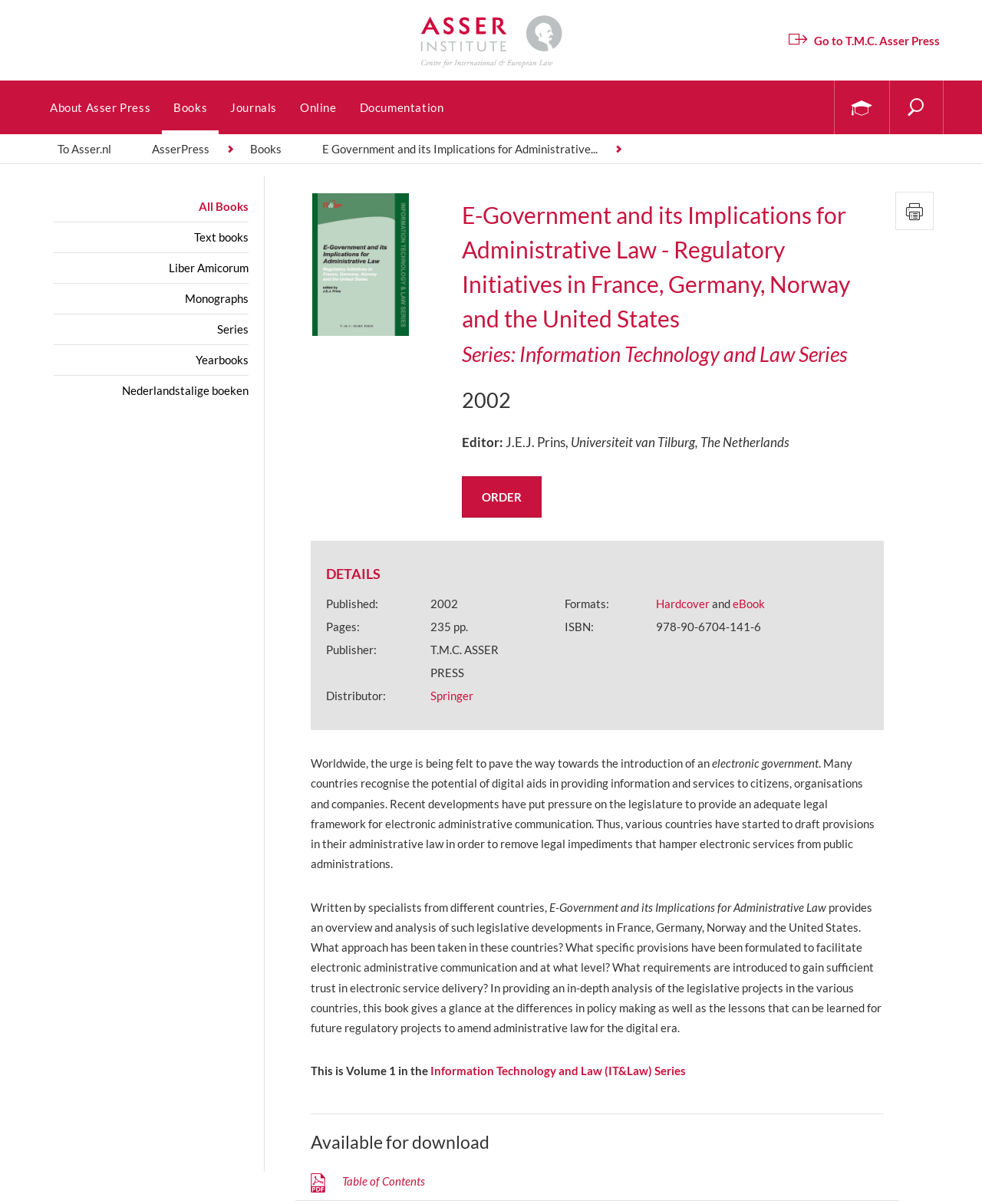Identify the bounding box for the described UI element: "Go to T.M.C. Asser Press".

[0.803, 0.025, 0.957, 0.042]